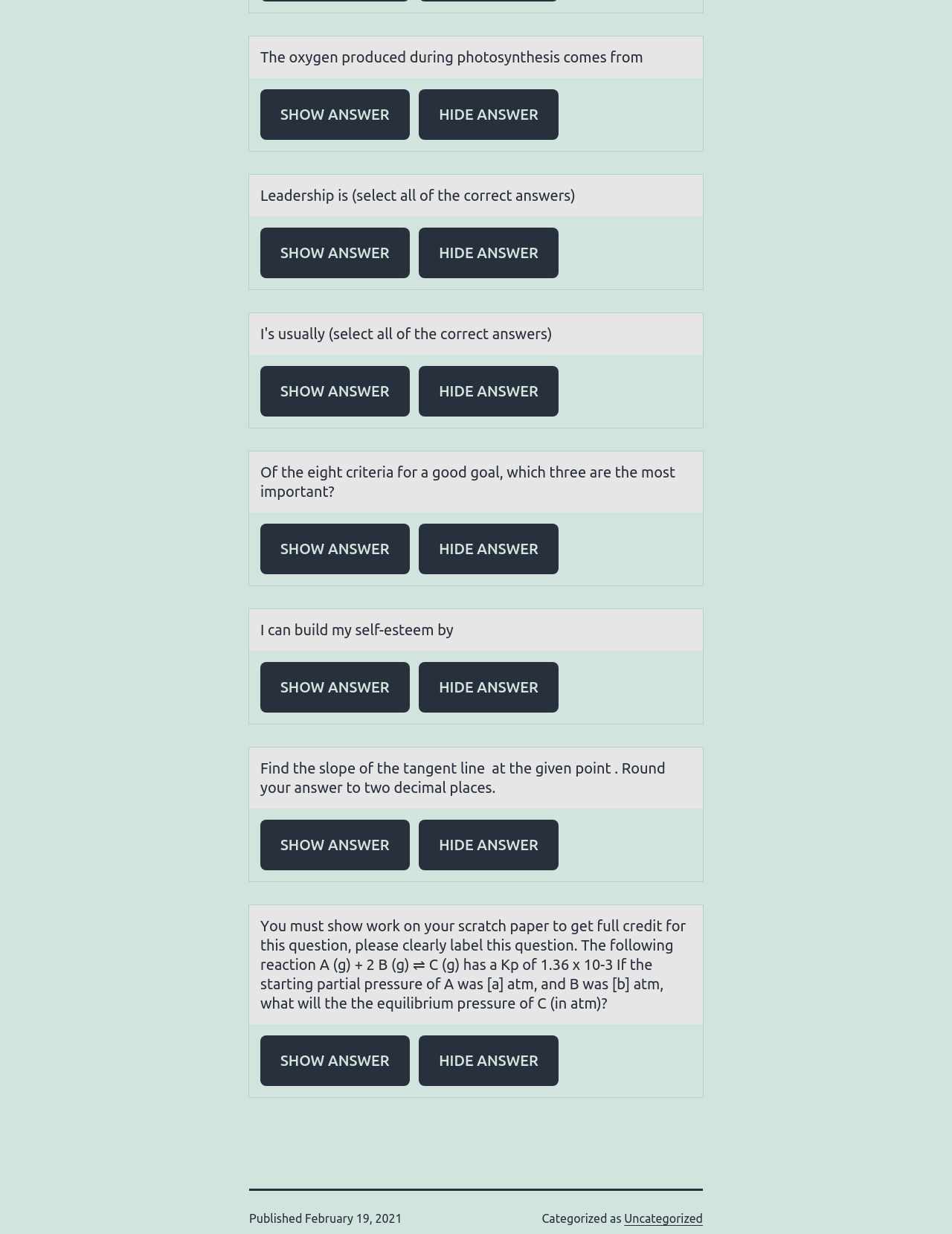Determine the bounding box coordinates of the clickable region to carry out the instruction: "Show the answer to the second question".

[0.273, 0.184, 0.43, 0.225]